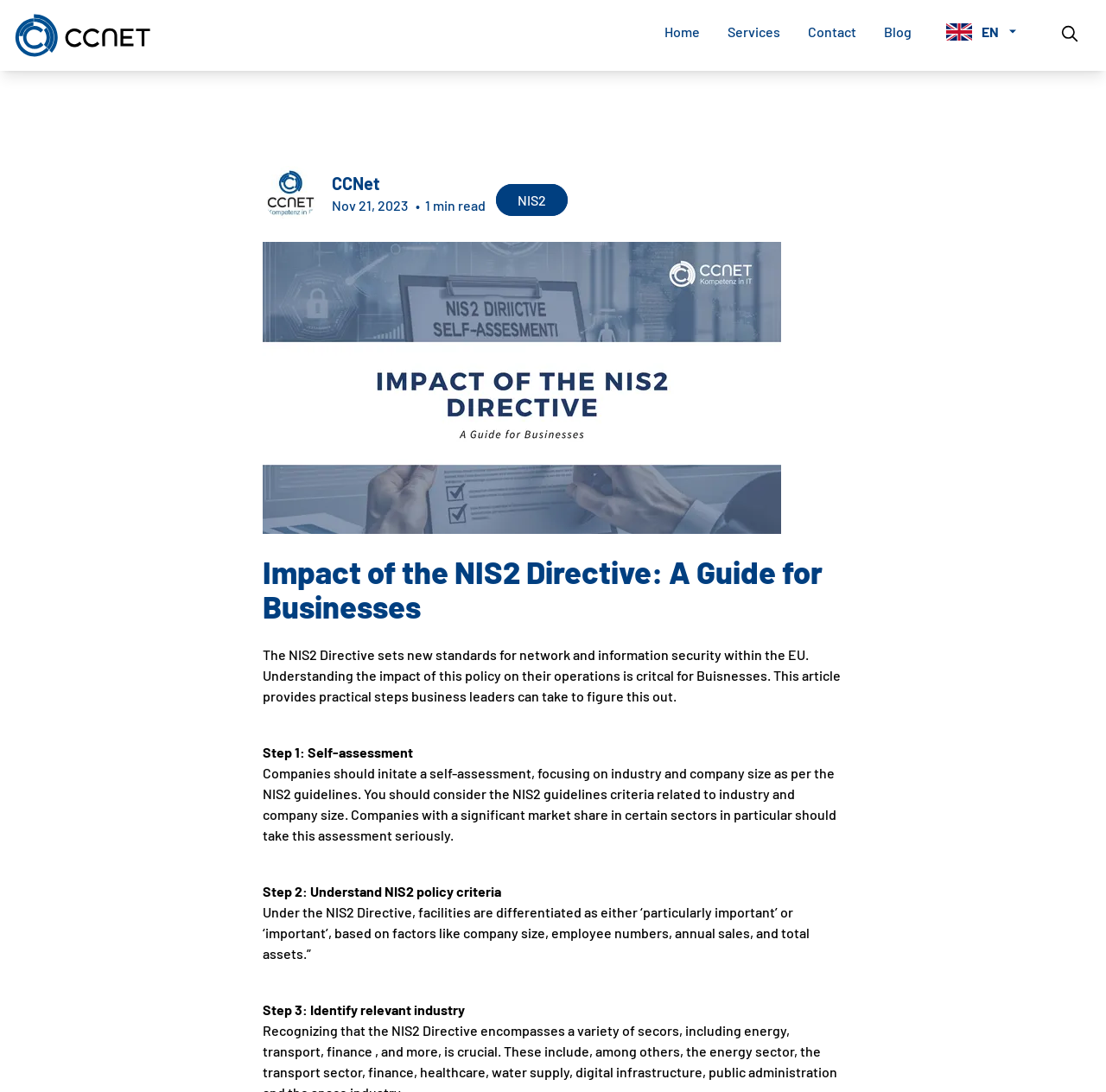What is the language of the website?
Please use the image to deliver a detailed and complete answer.

The language of the website is English, as indicated by the button element with the text 'English language   EN' at coordinates [0.849, 0.013, 0.925, 0.045] and the image element with the text 'English language' at coordinates [0.855, 0.021, 0.879, 0.037].